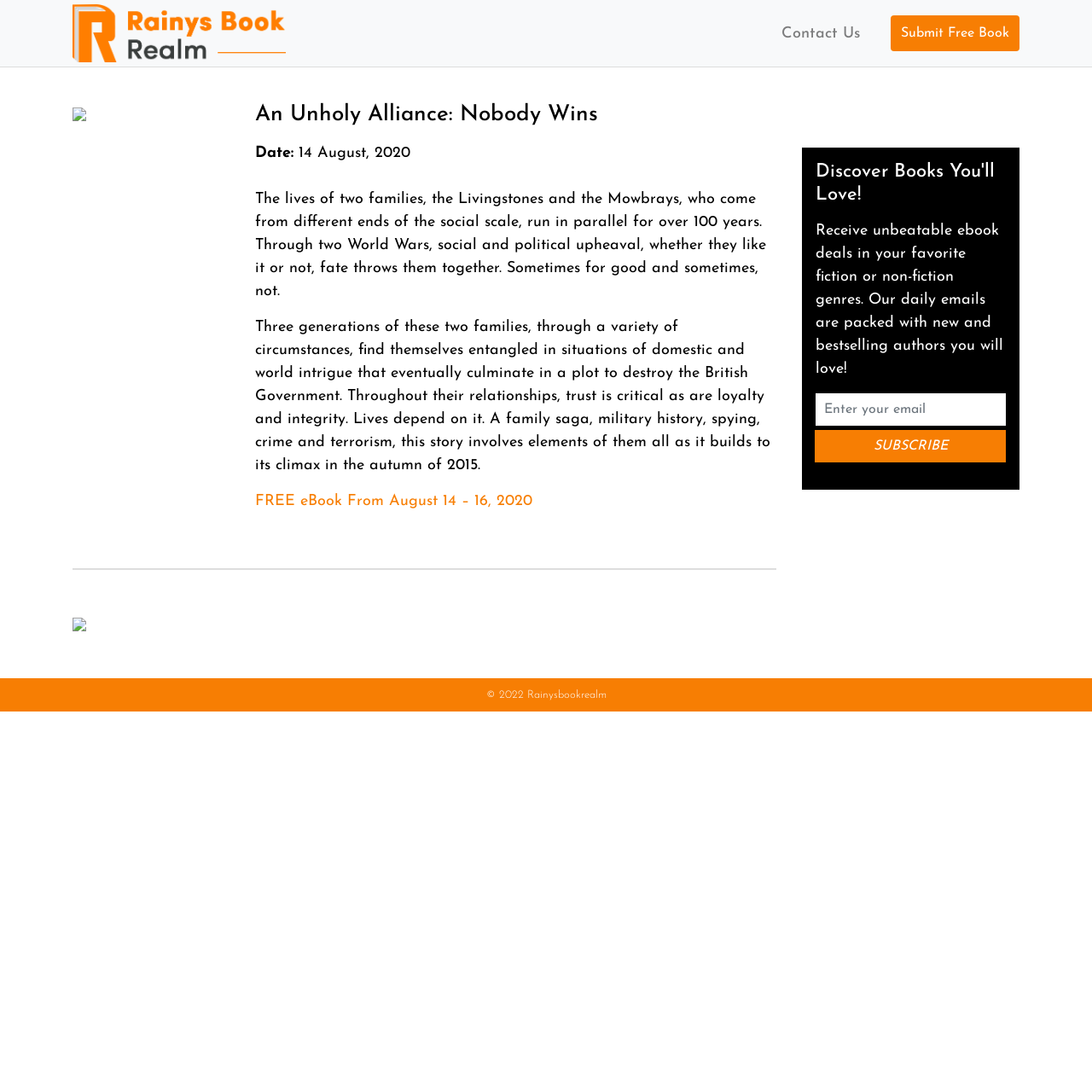Provide a comprehensive caption for the webpage.

This webpage is about a book titled "An Unholy Alliance: Nobody Wins" on a website called Rainysbookrealm. At the top left corner, there is a link to the website's homepage, accompanied by a small image of the website's logo. On the top right corner, there are two links: "Contact Us" and "Submit Free Book".

The main content of the webpage is divided into two sections. The first section is about the book, which includes a heading with the book title, a publication date, and a brief summary of the book's plot. The summary is divided into two paragraphs, describing the story of two families and their entanglements in situations of domestic and world intrigue. Below the summary, there is a link to download a free eBook from August 14 to 16, 2020.

The second section is located on the right side of the webpage and is titled "Discover Books You'll Love!". It includes a heading, a brief description of the website's daily email service, which offers eBook deals in various genres. There is a textbox to enter an email address, and a "Subscribe" button below it.

At the bottom of the webpage, there is a copyright notice stating "© 2022 Rainysbookrealm".